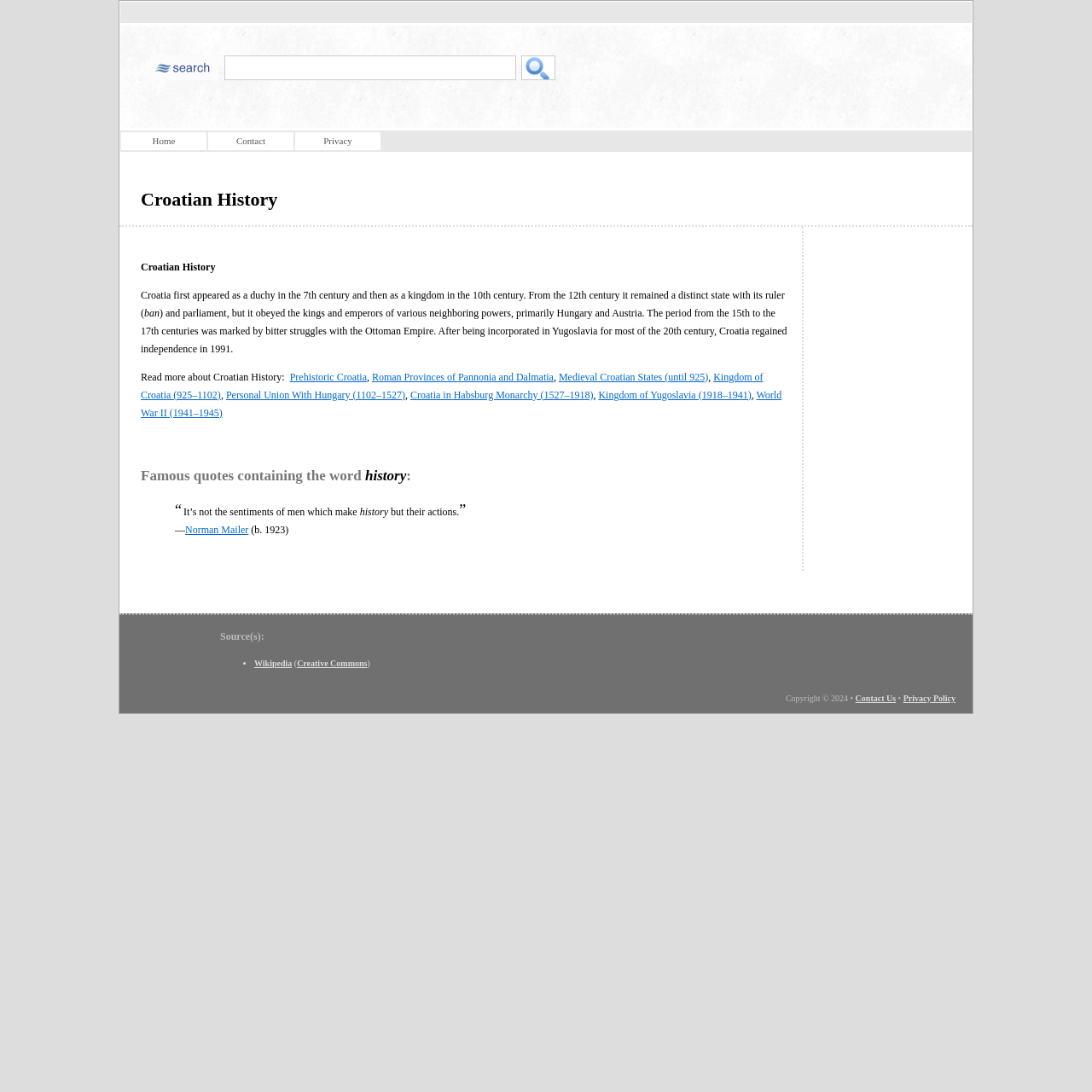Pinpoint the bounding box coordinates of the element to be clicked to execute the instruction: "Search in the textbox".

[0.205, 0.051, 0.473, 0.073]